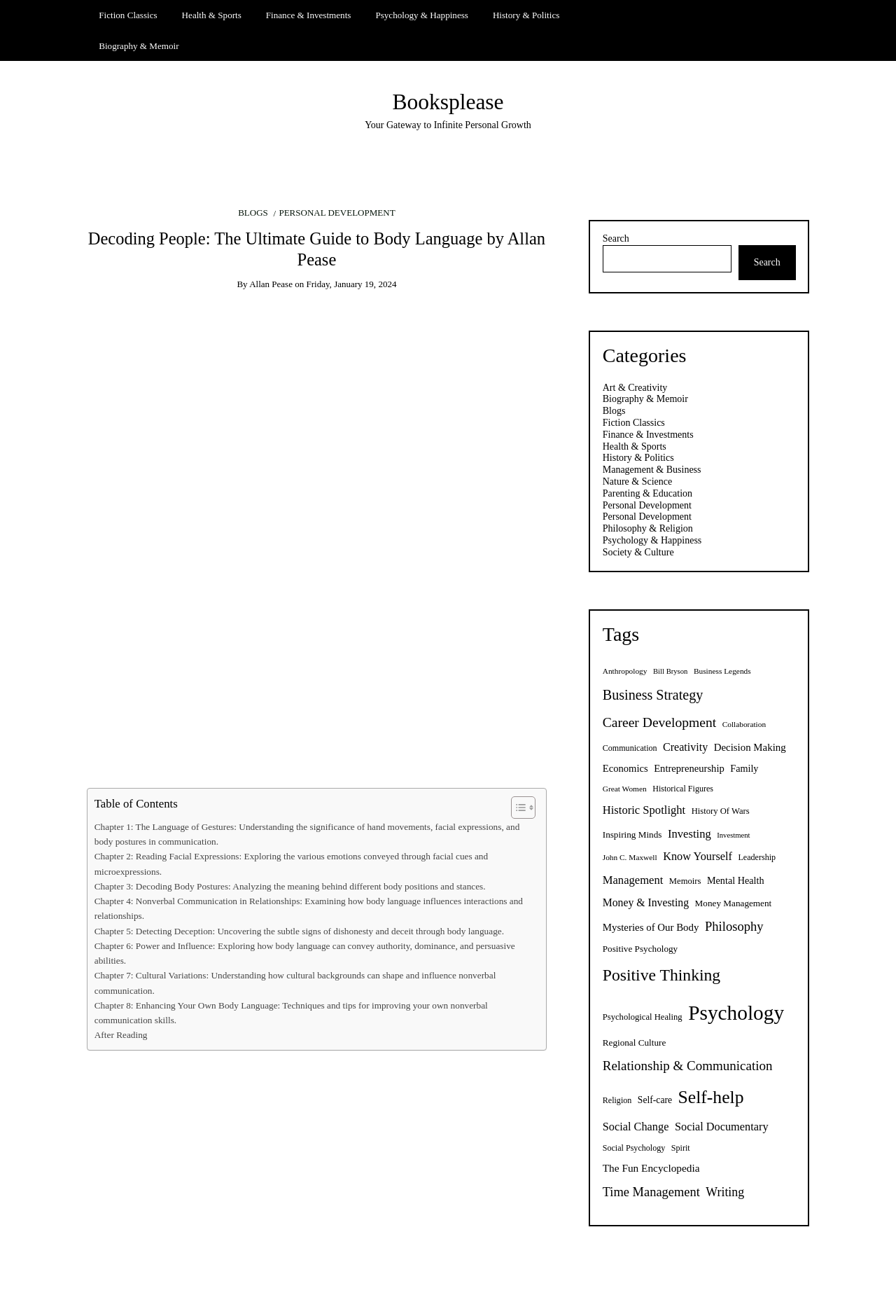What is the title of the book being described?
Please answer the question as detailed as possible based on the image.

I found the title of the book by looking at the heading element that says 'Decoding People: The Ultimate Guide to Body Language by Allan Pease' and the image element that says 'The Definitive Book of Body Language by Allan Pease'. Both of these elements suggest that the book being described is 'The Definitive Book of Body Language'.